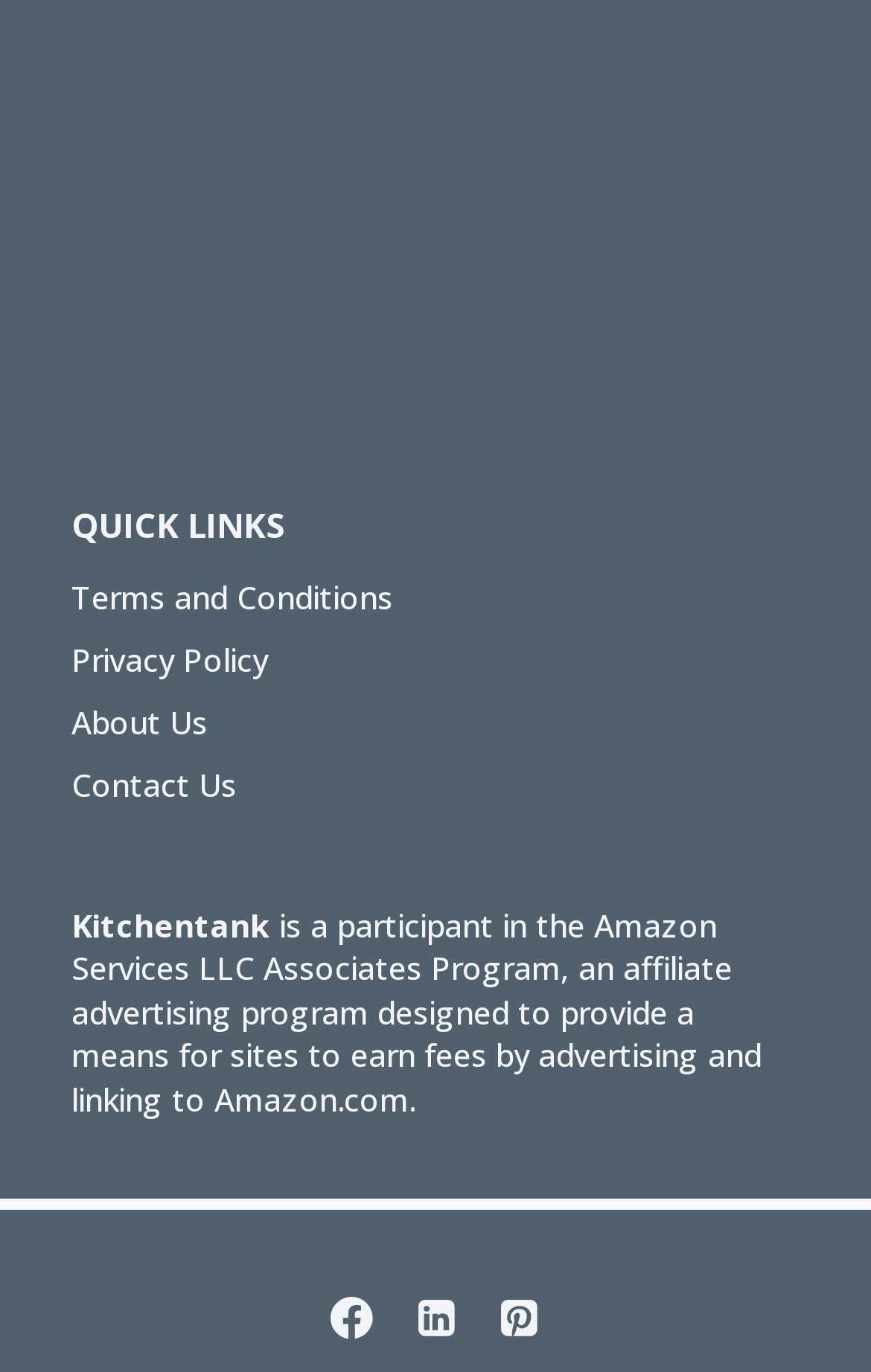What is the first quick link?
Please provide a single word or phrase in response based on the screenshot.

Terms and Conditions